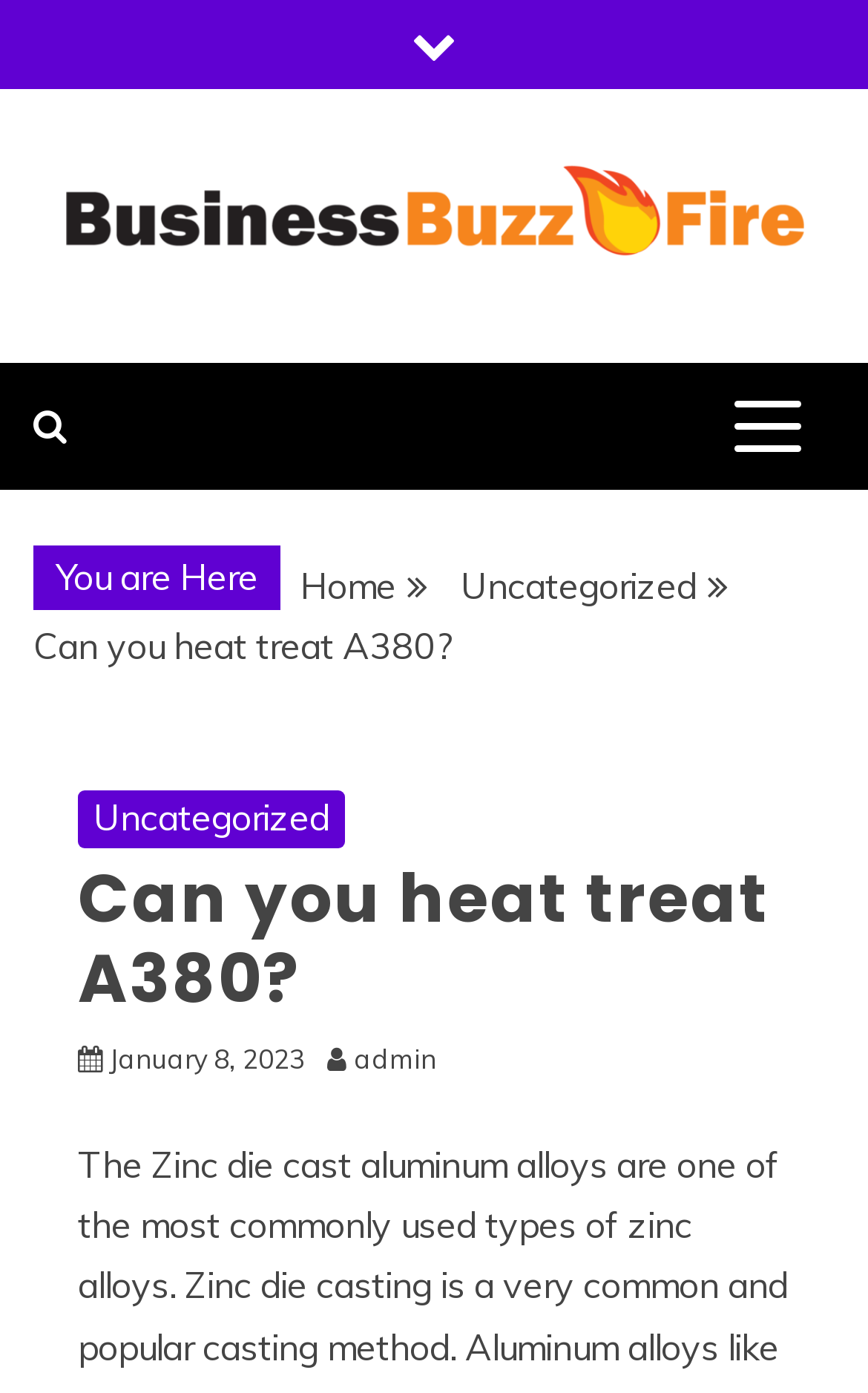How many links are there in the breadcrumbs navigation?
Based on the image, answer the question with a single word or brief phrase.

3